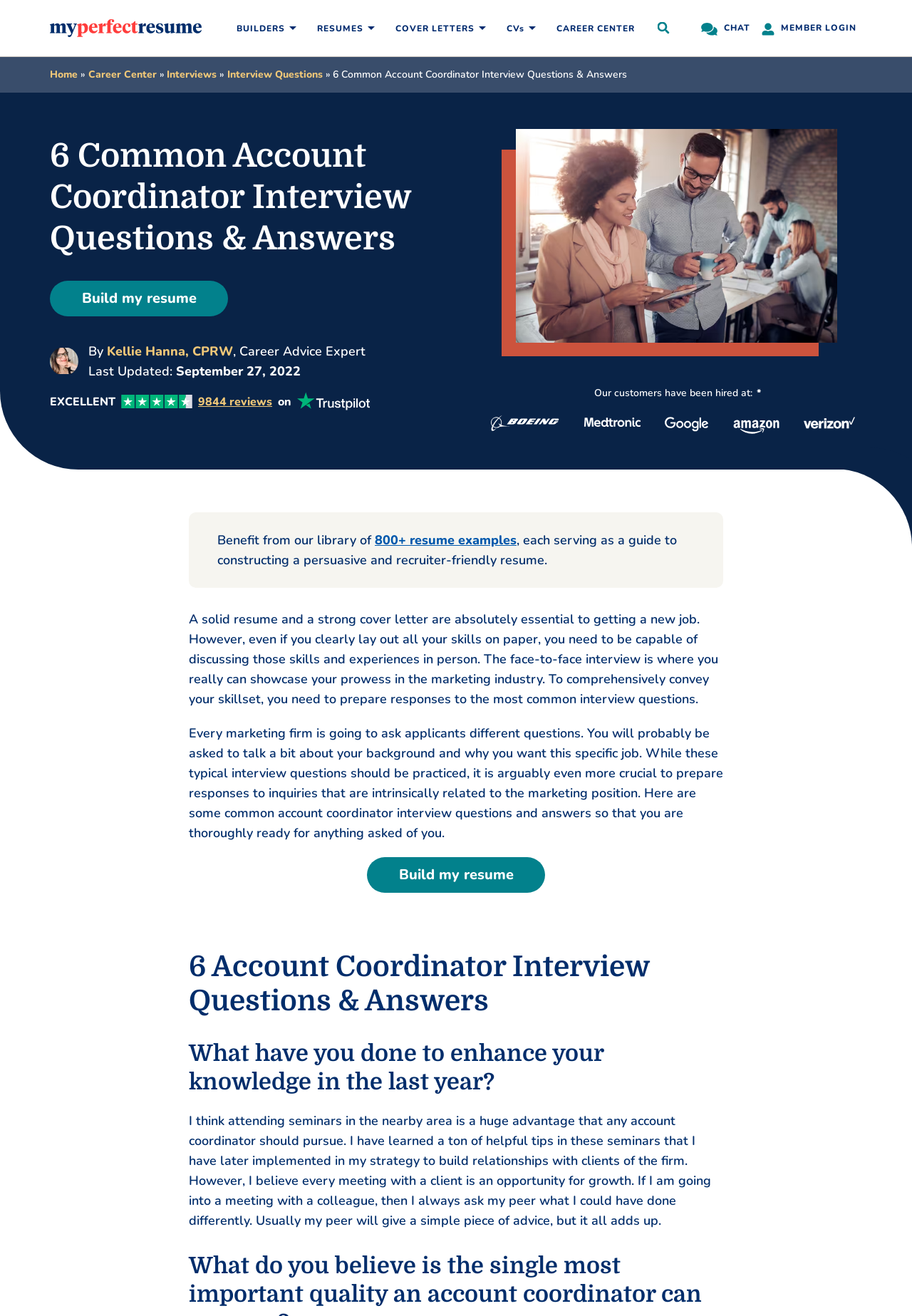Determine the title of the webpage and give its text content.

6 Common Account Coordinator Interview Questions & Answers